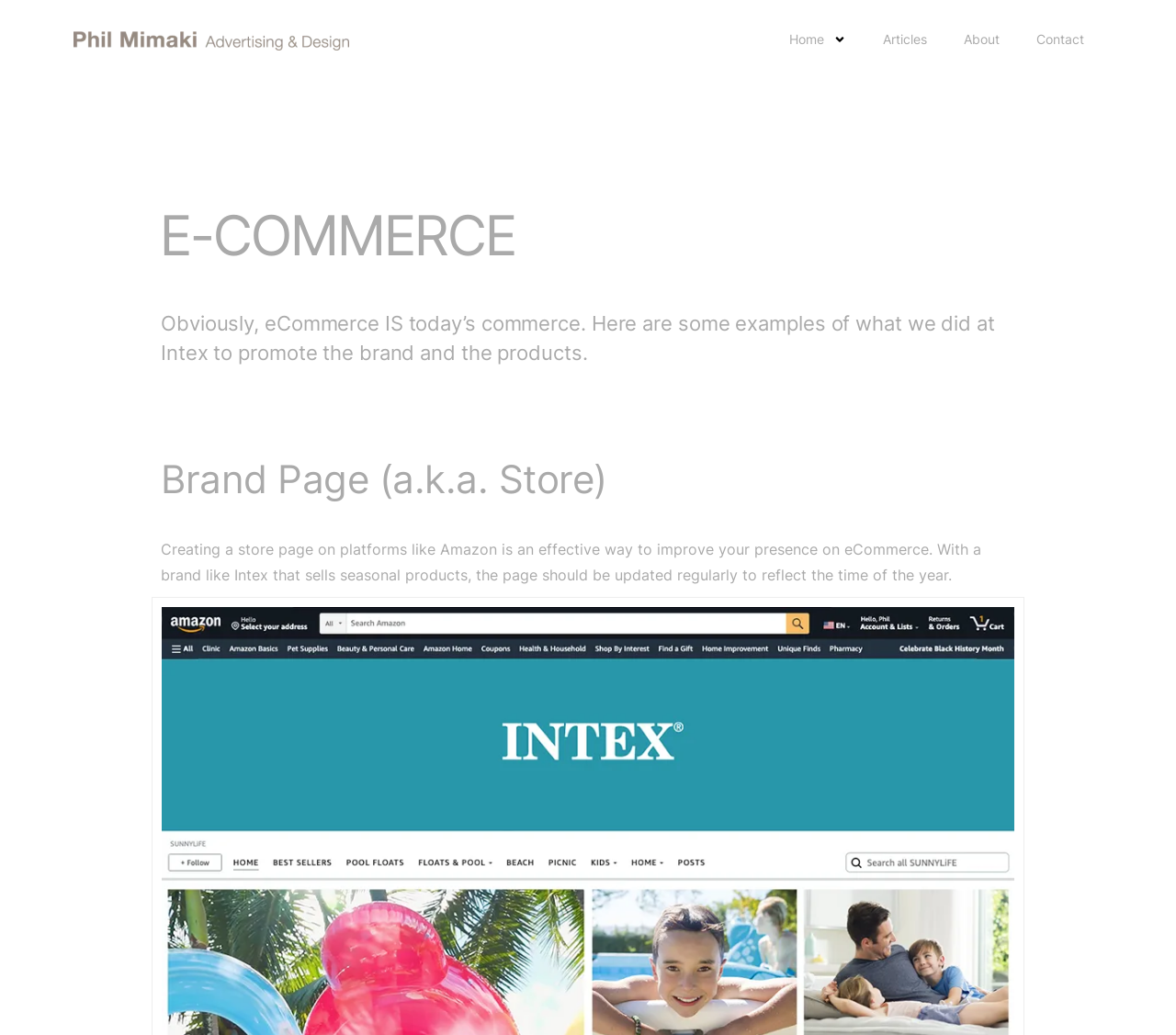Elaborate on the different components and information displayed on the webpage.

The webpage is about eCommerce projects, specifically showcasing examples of work done at Intex to promote brands and products. At the top left corner, there is a logo of Phil Mimaki Advertising & Design, which is a clickable link. To the right of the logo, there is a navigation menu with links to "Home", "Articles", "About", and "Contact", each with a small icon next to it.

Below the navigation menu, there is a large heading that reads "E-COMMERCE" in bold font. Underneath this heading, there is a subheading that explains the importance of eCommerce and how it was used to promote the brand and products at Intex.

Further down the page, there is another heading that reads "Brand Page (a.k.a. Store)" which is followed by a paragraph of text that discusses the benefits of creating a store page on platforms like Amazon. The text explains that the page should be updated regularly to reflect the time of year, especially for seasonal products like those sold by Intex.